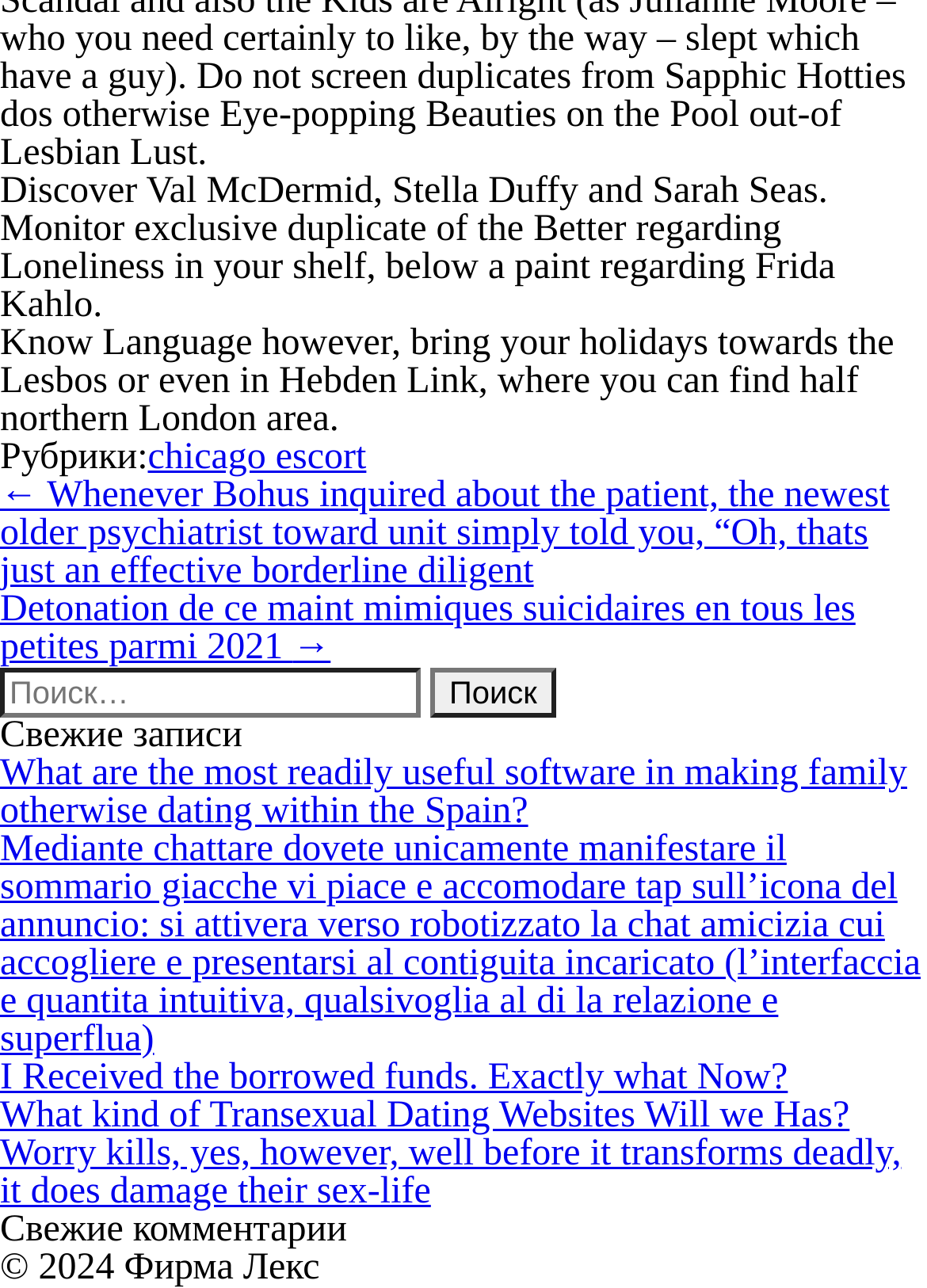Identify the bounding box coordinates of the clickable region required to complete the instruction: "Click on the 'Поиск' button". The coordinates should be given as four float numbers within the range of 0 and 1, i.e., [left, top, right, bottom].

[0.464, 0.518, 0.6, 0.557]